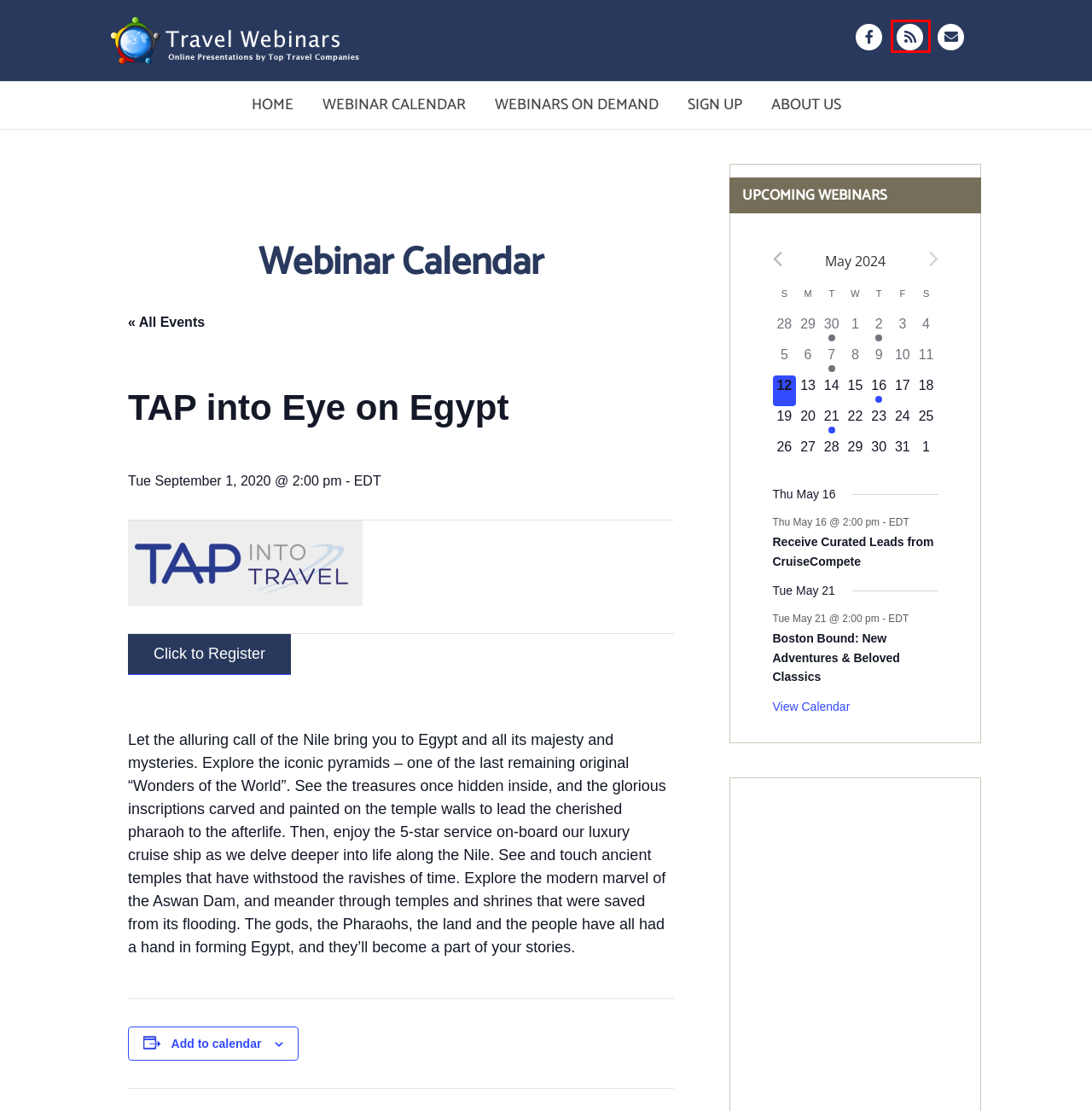Examine the screenshot of the webpage, which includes a red bounding box around an element. Choose the best matching webpage description for the page that will be displayed after clicking the element inside the red bounding box. Here are the candidates:
A. Explore Boston's Top Tours: A Comprehensive Guide
B. Home - Travel Webinars
C. Sign Up - Travel Webinars
D. Events for May 2024 – Travel Webinars
E. About Us - Travel Webinars
F. Receive Curated Leads from CruiseCompete - Travel Webinars
G. Webinars On Demand - Travel Webinars
H. Upcoming Events – Travel Webinars

H